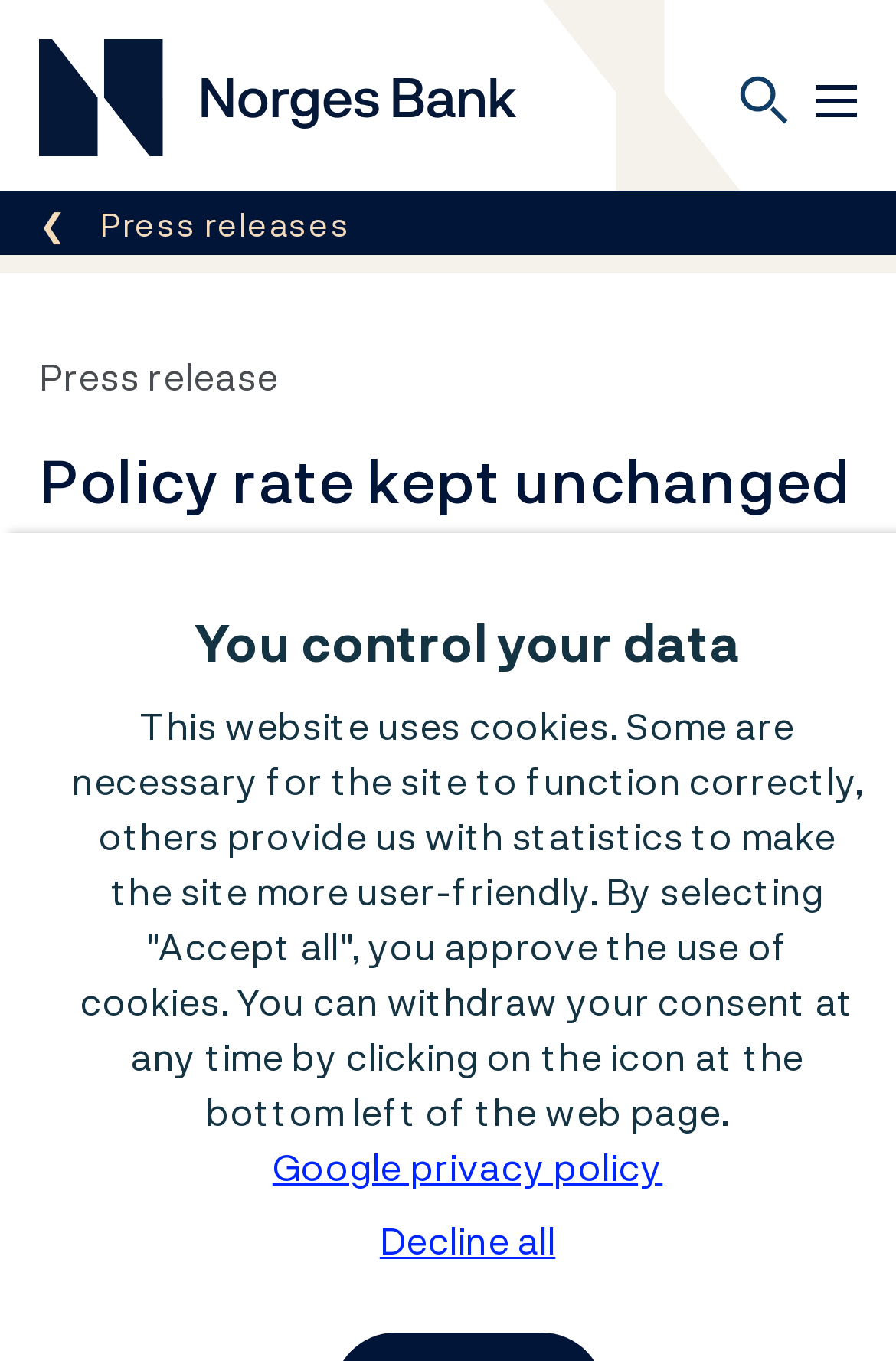Determine the bounding box coordinates in the format (top-left x, top-left y, bottom-right x, bottom-right y). Ensure all values are floating point numbers between 0 and 1. Identify the bounding box of the UI element described by: Main navigation/Search

[0.826, 0.035, 0.956, 0.116]